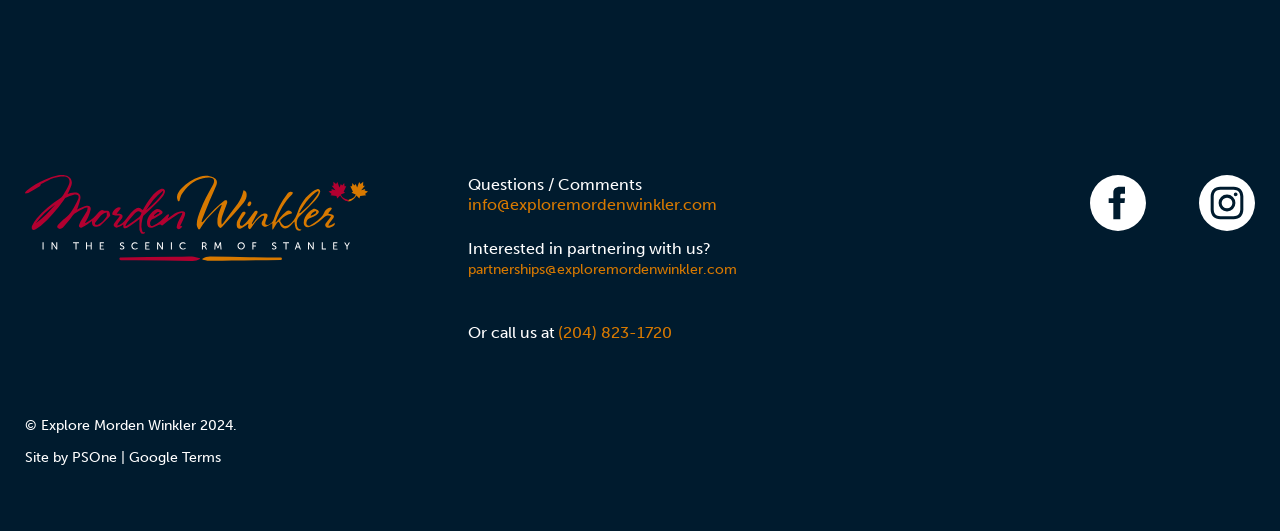Reply to the question with a single word or phrase:
What is the email address for partnerships?

partnerships@exploremordenwinkler.com